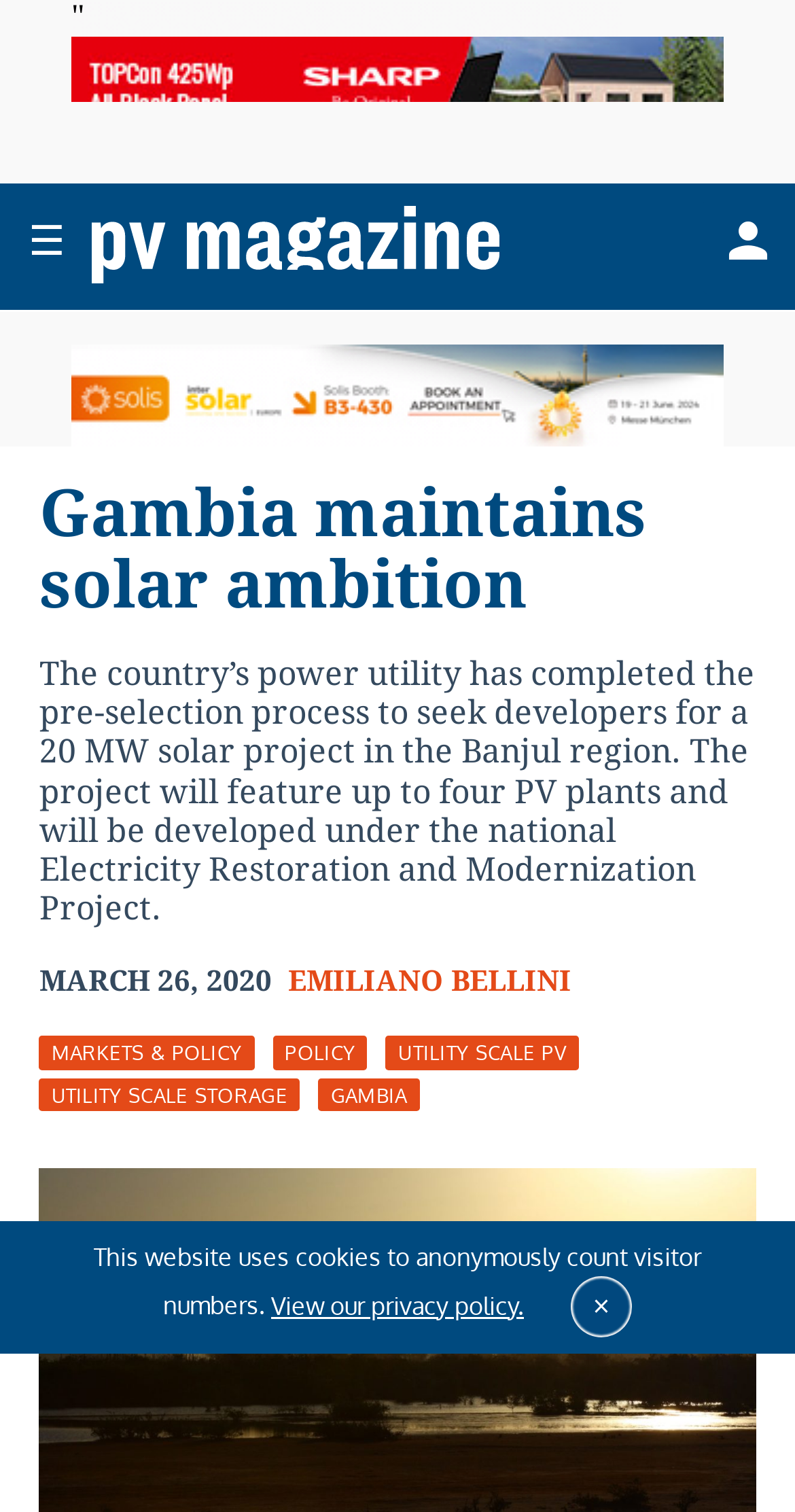Extract the bounding box coordinates for the UI element described as: "Emiliano Bellini".

[0.362, 0.638, 0.718, 0.659]